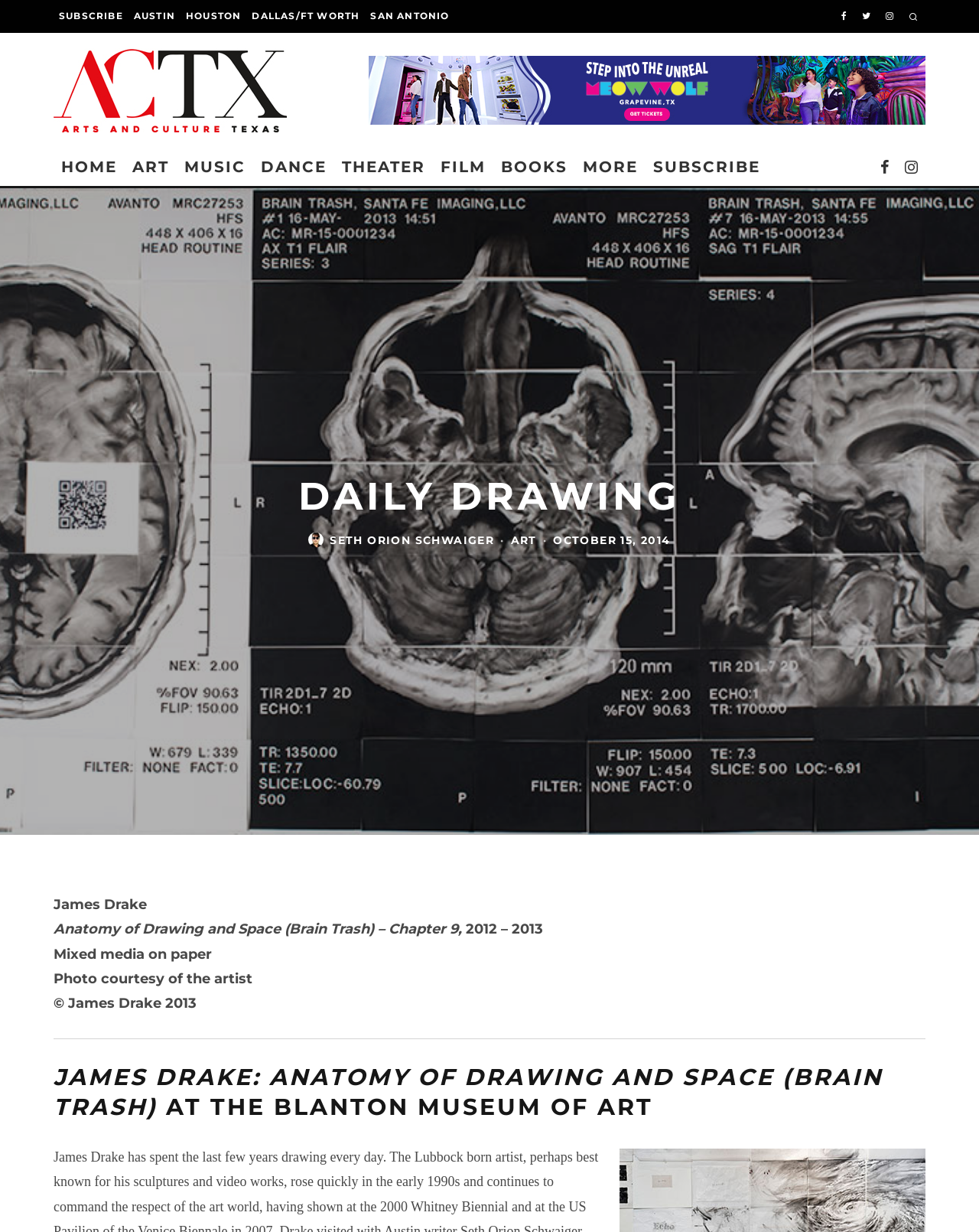Consider the image and give a detailed and elaborate answer to the question: 
What is the medium of the artwork?

I found the answer by looking at the heading element that describes the artwork, which mentions 'James Drake Anatomy of Drawing and Space (Brain Trash) – Chapter 9, 2012 – 2013 Mixed media on paper Photo courtesy of the artist © James Drake 2013'. The 'Mixed media on paper' part indicates the medium of the artwork.